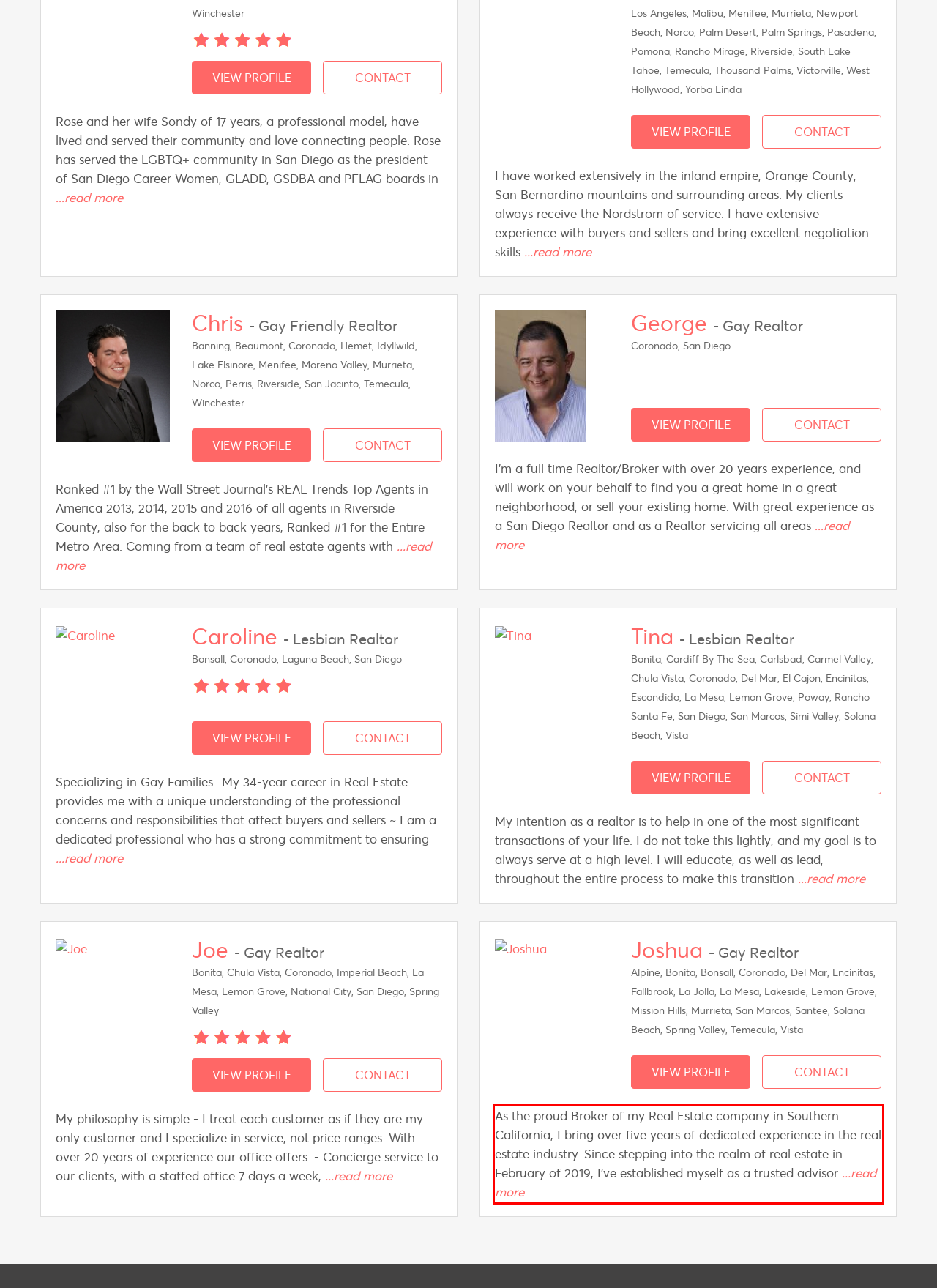Using the provided screenshot of a webpage, recognize the text inside the red rectangle bounding box by performing OCR.

As the proud Broker of my Real Estate company in Southern California, I bring over five years of dedicated experience in the real estate industry. Since stepping into the realm of real estate in February of 2019, I've established myself as a trusted advisor ...read more